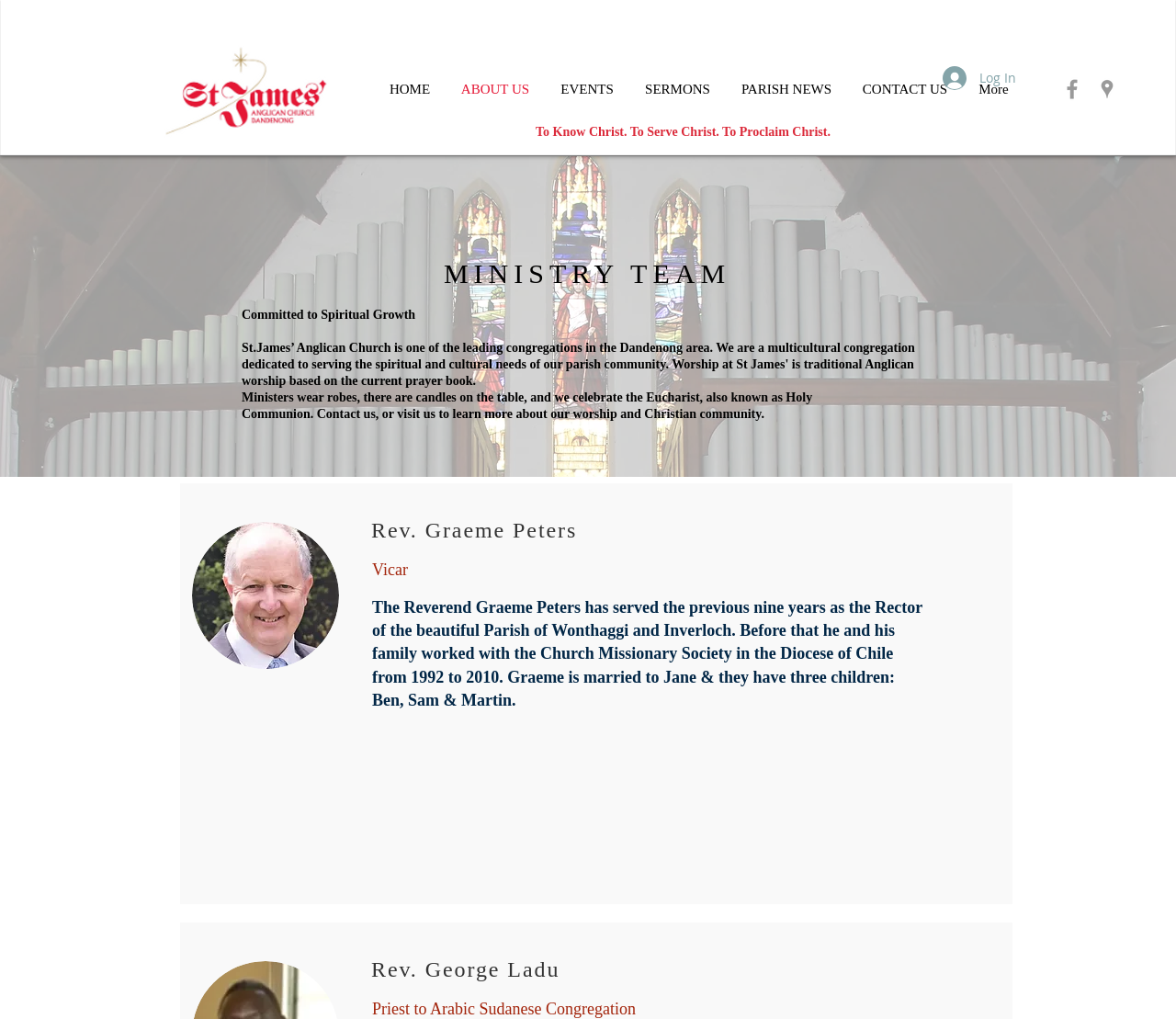What is the role of Rev. Graeme Peters? Based on the screenshot, please respond with a single word or phrase.

Vicar